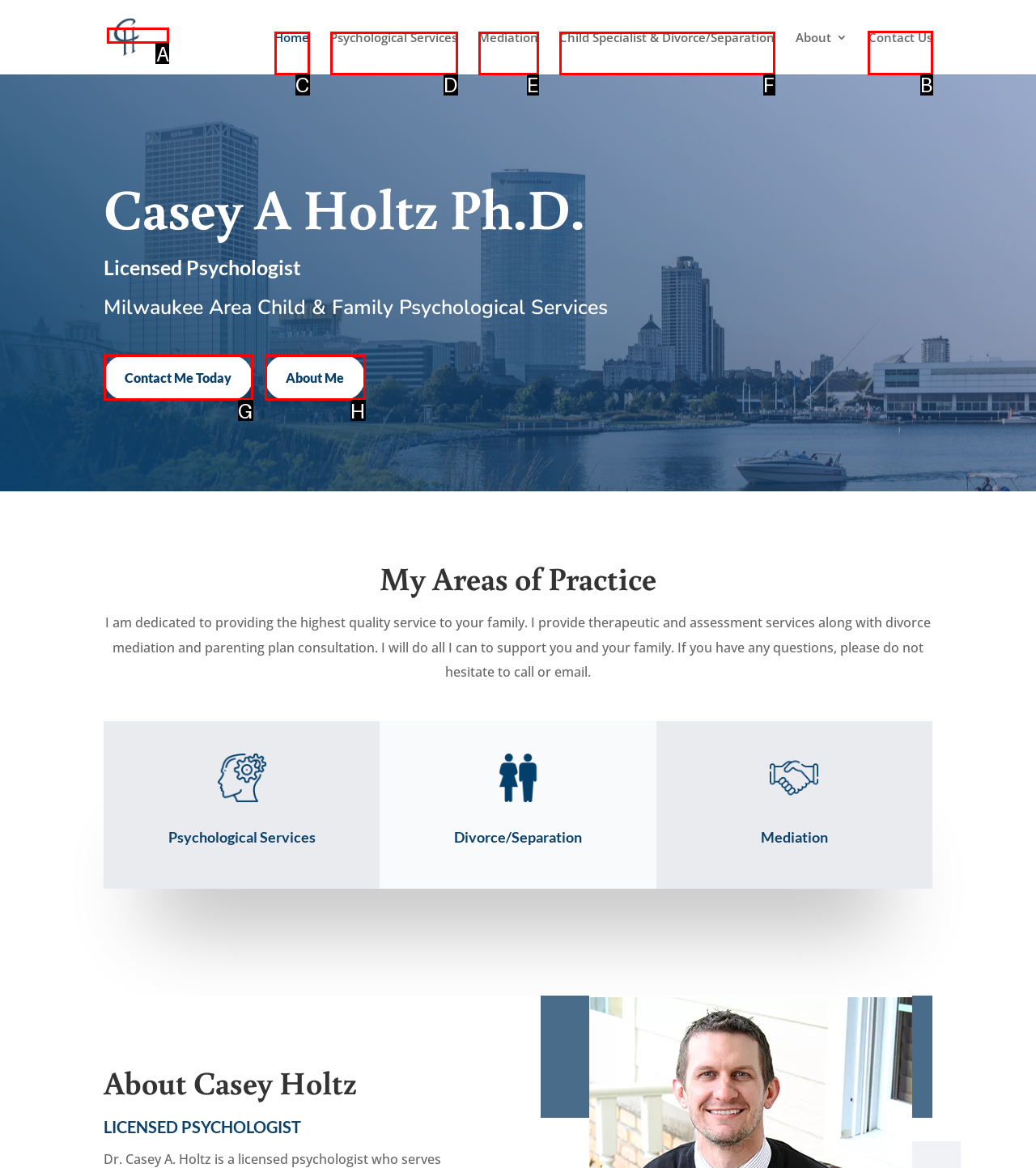For the instruction: contact the psychologist, which HTML element should be clicked?
Respond with the letter of the appropriate option from the choices given.

B